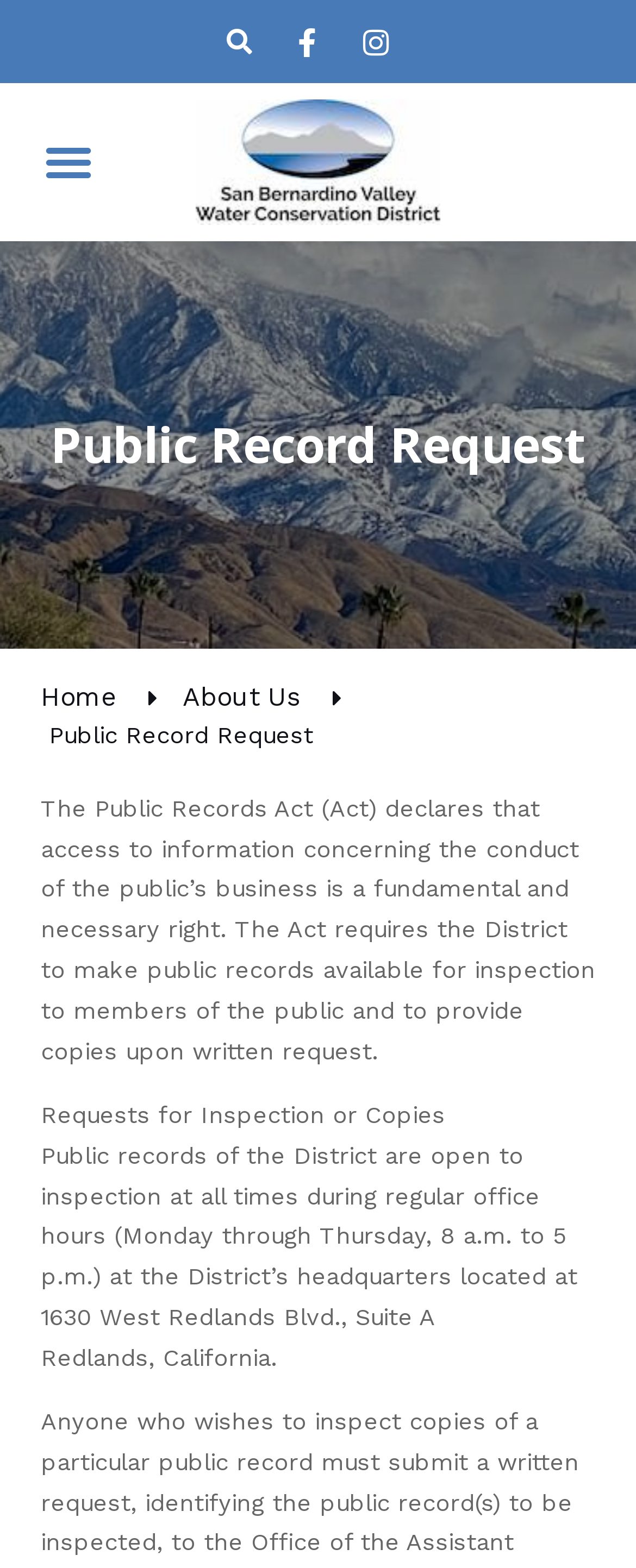Provide a brief response to the question below using one word or phrase:
Where is the District’s headquarters located?

1630 West Redlands Blvd.